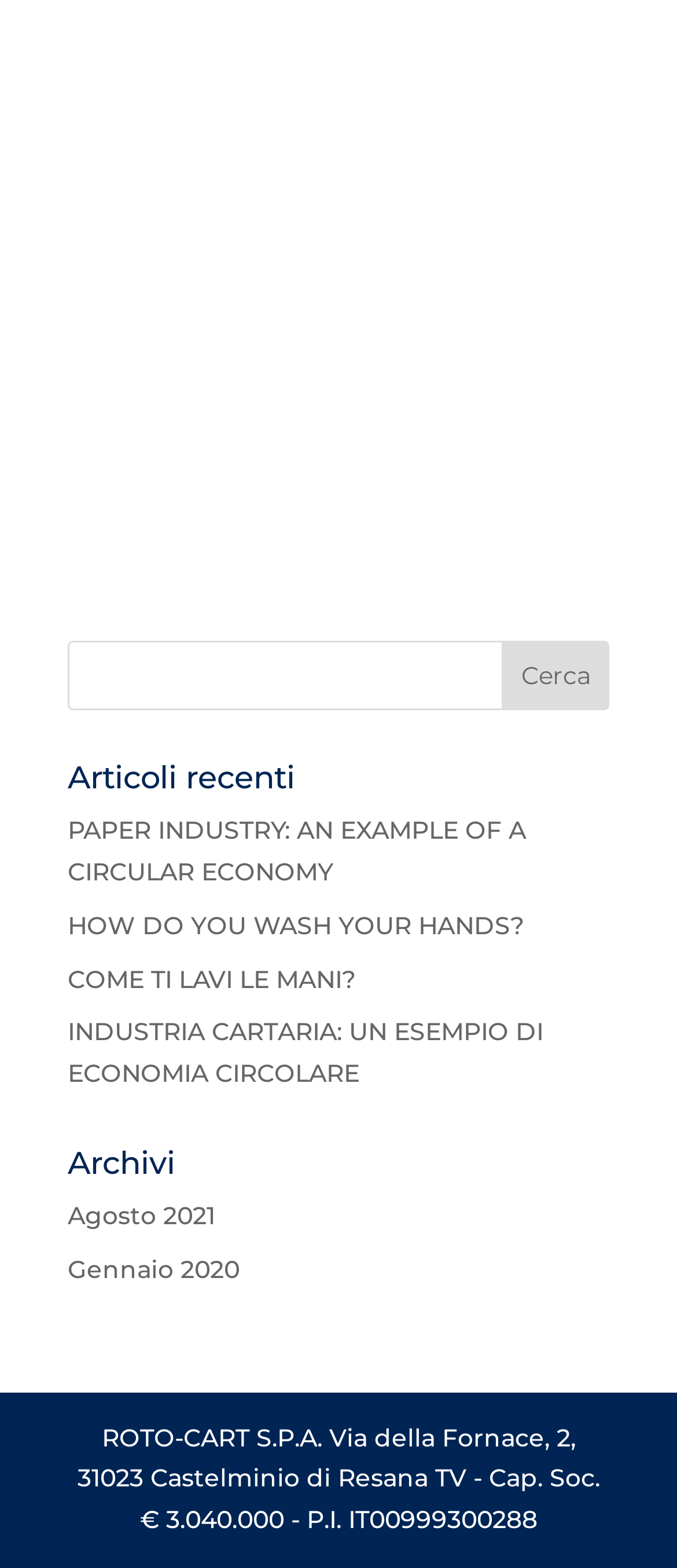Identify the bounding box coordinates of the area that should be clicked in order to complete the given instruction: "read the article about circular economy". The bounding box coordinates should be four float numbers between 0 and 1, i.e., [left, top, right, bottom].

[0.1, 0.648, 0.803, 0.694]